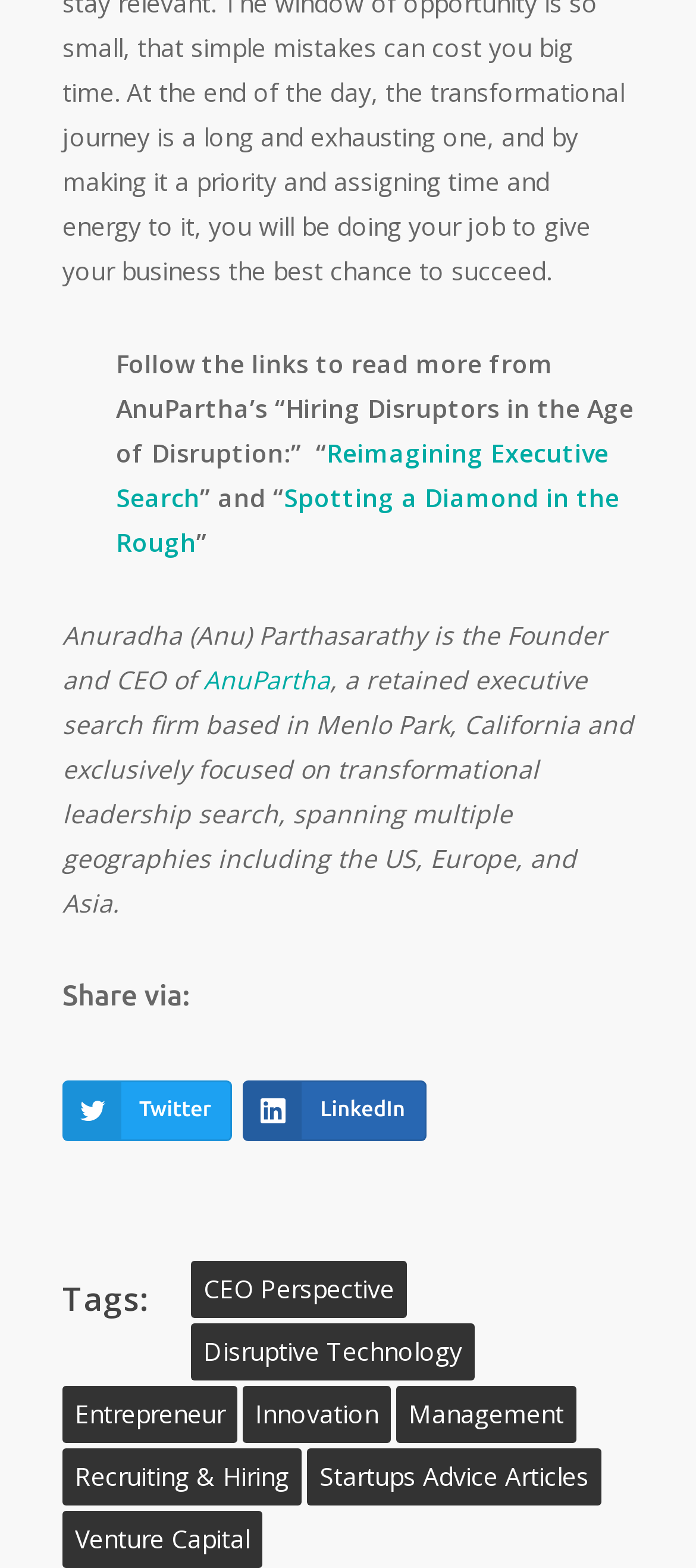Please examine the image and answer the question with a detailed explanation:
What social media platforms can be used to share the article?

I found the answer by reading the text that mentions 'Share via:' and then lists Twitter and LinkedIn as options.